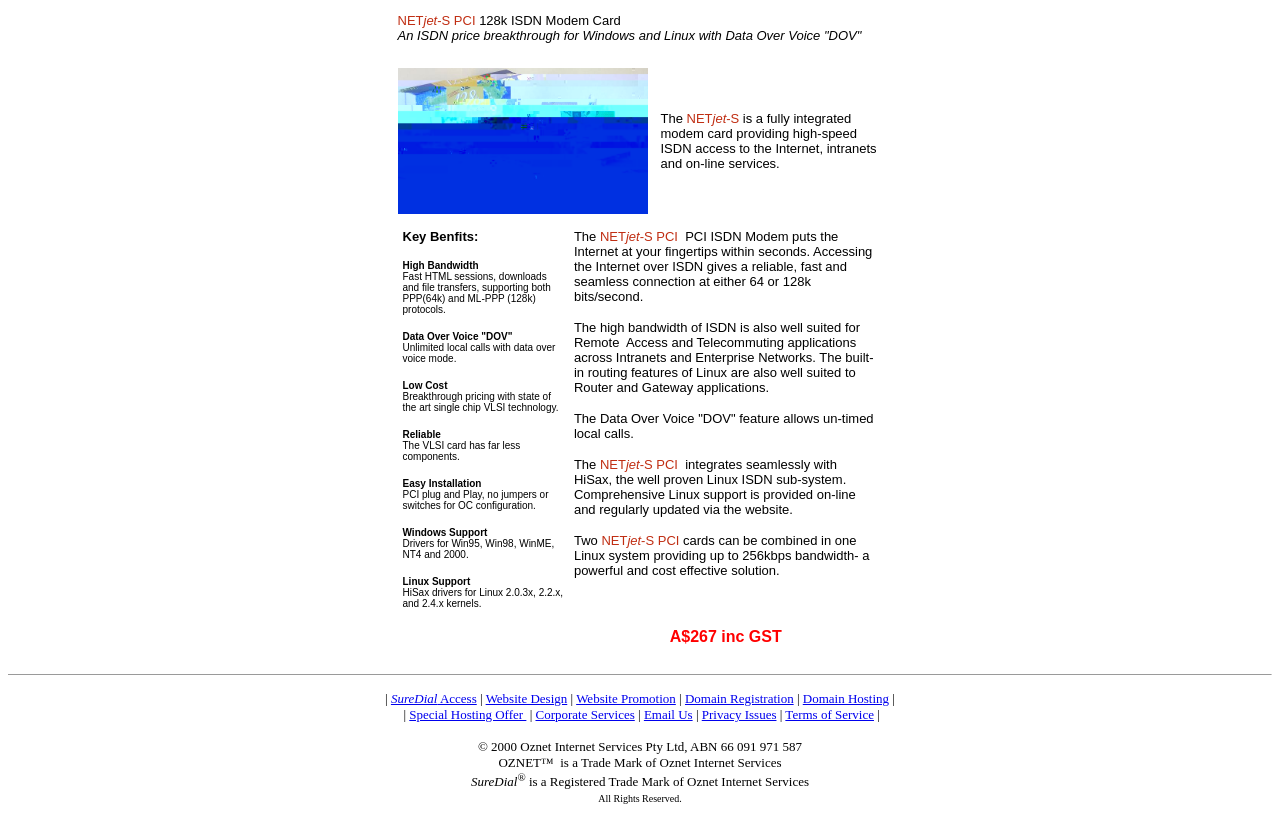Please identify the bounding box coordinates of the element on the webpage that should be clicked to follow this instruction: "Click on SureDial Access". The bounding box coordinates should be given as four float numbers between 0 and 1, formatted as [left, top, right, bottom].

[0.305, 0.823, 0.372, 0.84]